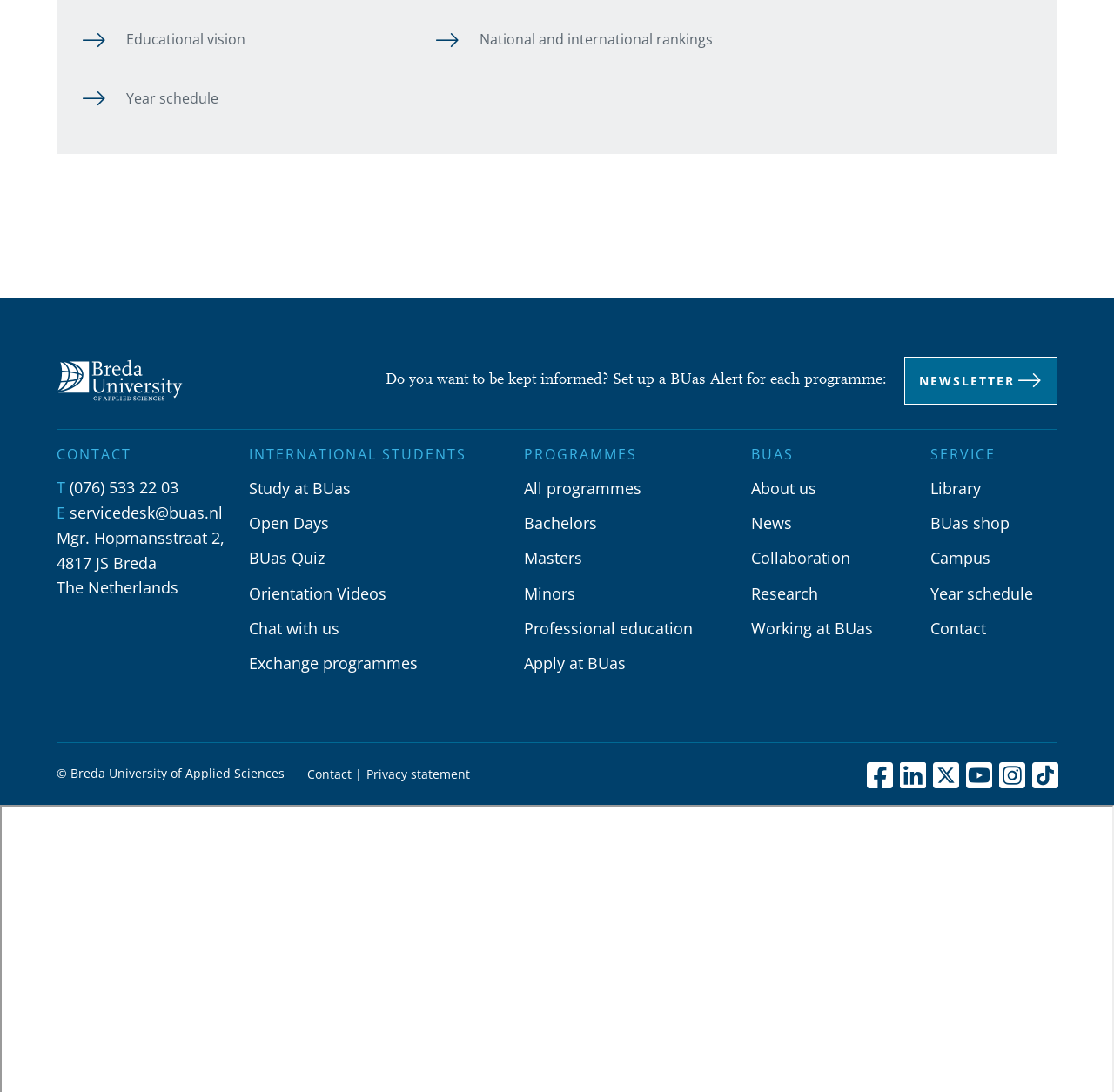Identify the bounding box coordinates for the element you need to click to achieve the following task: "Check the 'Year schedule'". Provide the bounding box coordinates as four float numbers between 0 and 1, in the form [left, top, right, bottom].

[0.074, 0.08, 0.196, 0.101]